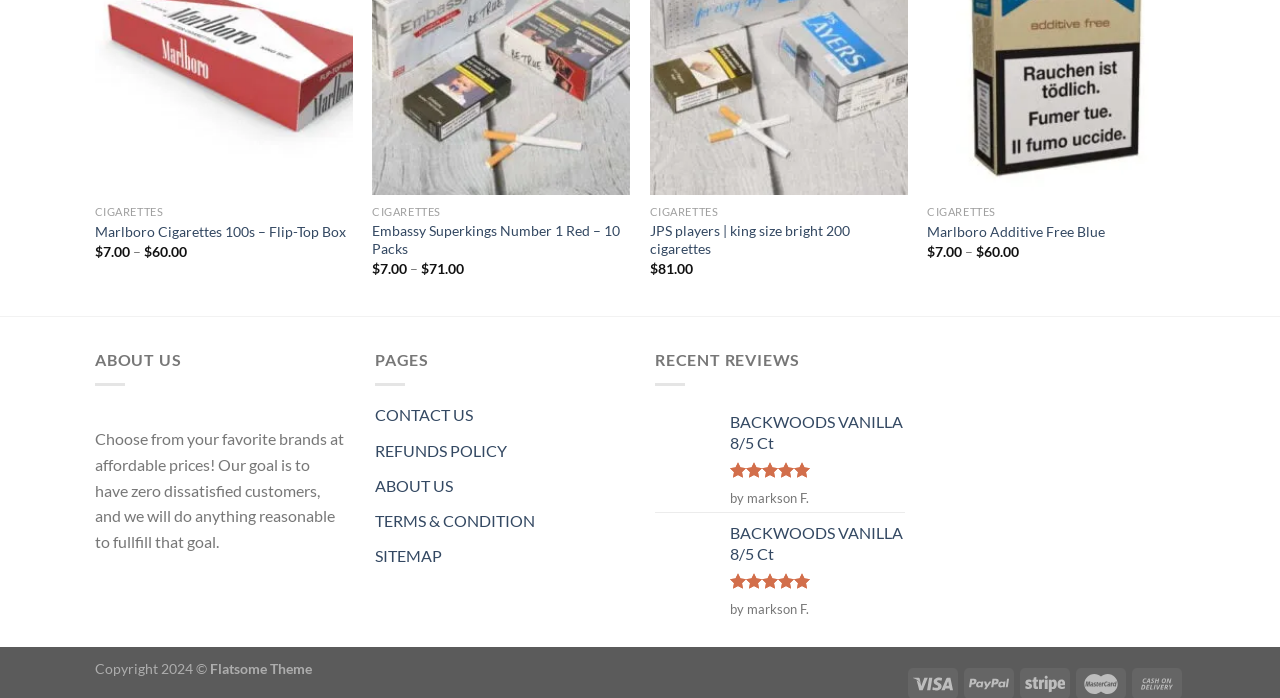What is the brand of the cigarette with the price of $81.00?
Look at the screenshot and respond with one word or a short phrase.

JPS players